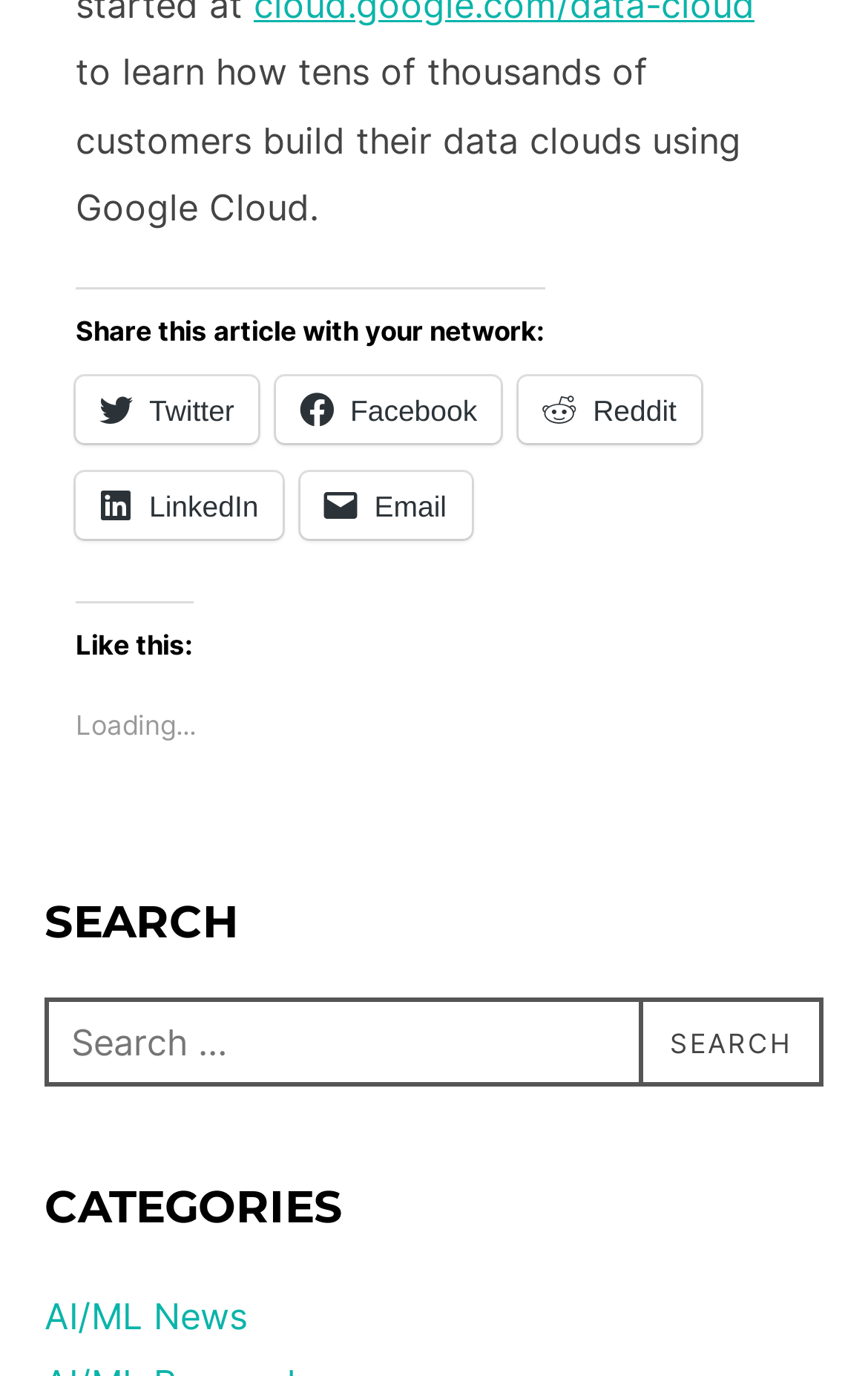Answer the question below with a single word or a brief phrase: 
What is the function of the search box?

Search for content